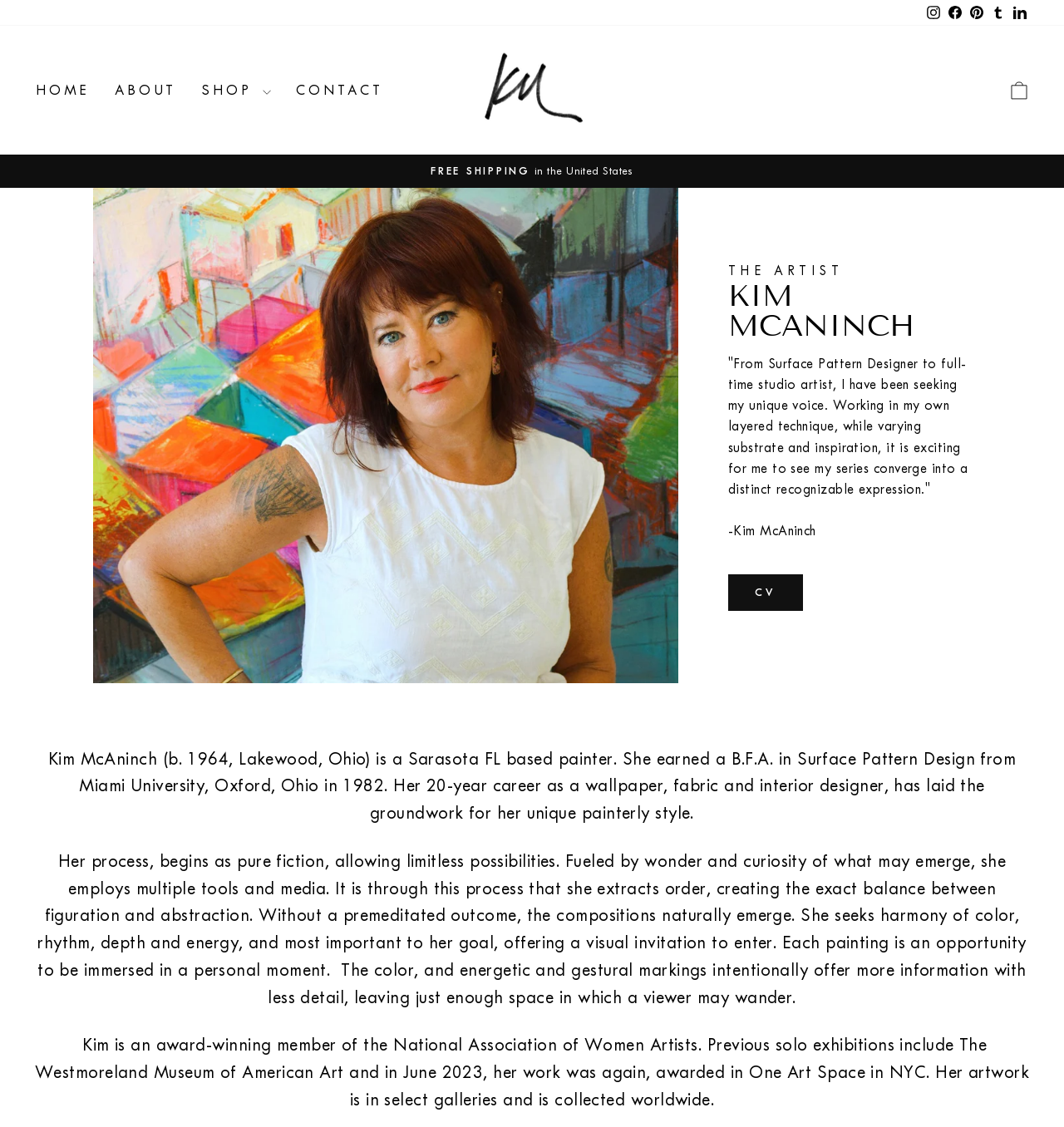Using the details in the image, give a detailed response to the question below:
What is the artist's name?

I found the artist's name by looking at the heading element with the text 'KIM MCANINCH' which is located at [0.684, 0.249, 0.912, 0.303]. This suggests that the webpage is about the artist Kim McAninch.